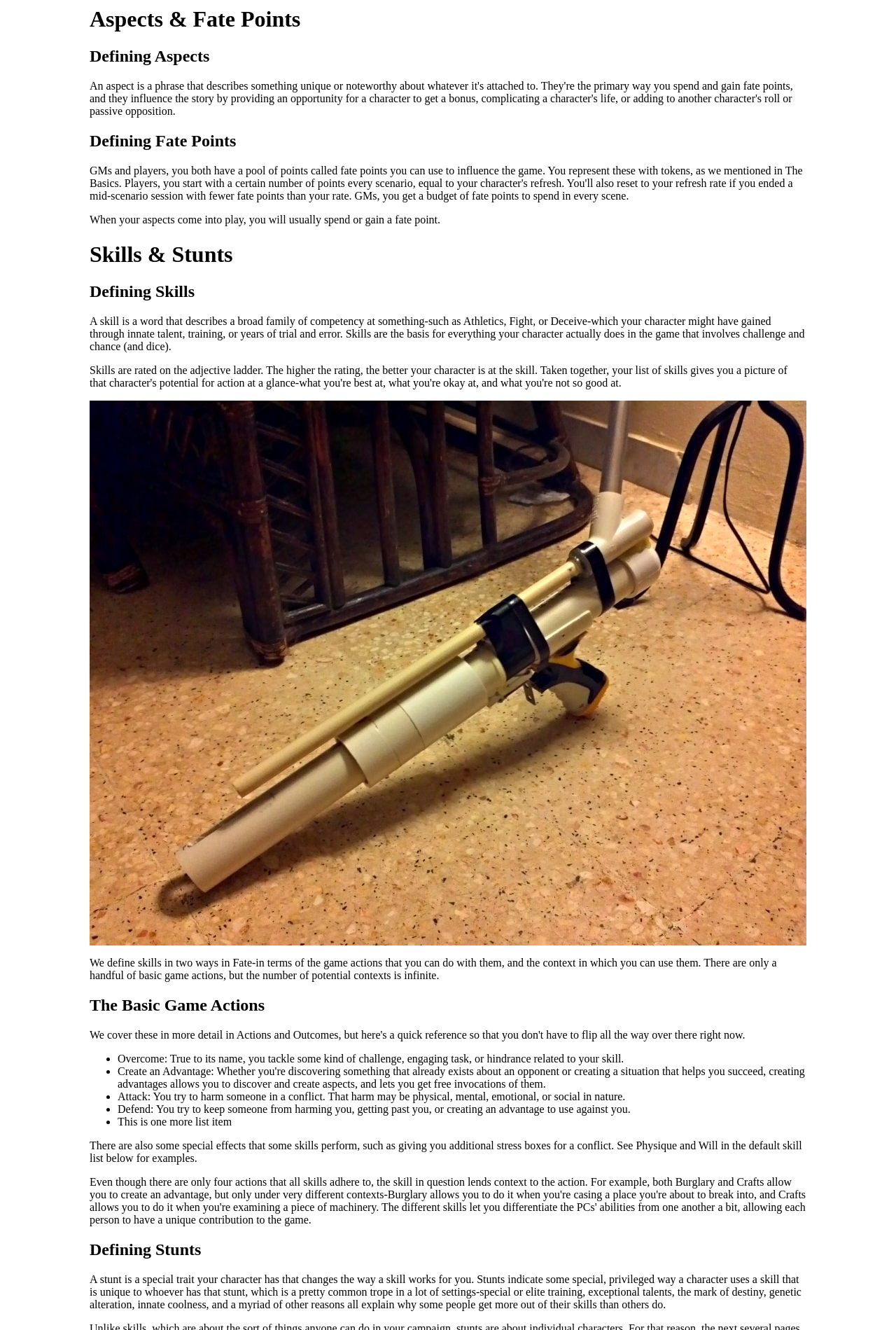Give a short answer to this question using one word or a phrase:
What is an aspect in Fate?

Not provided